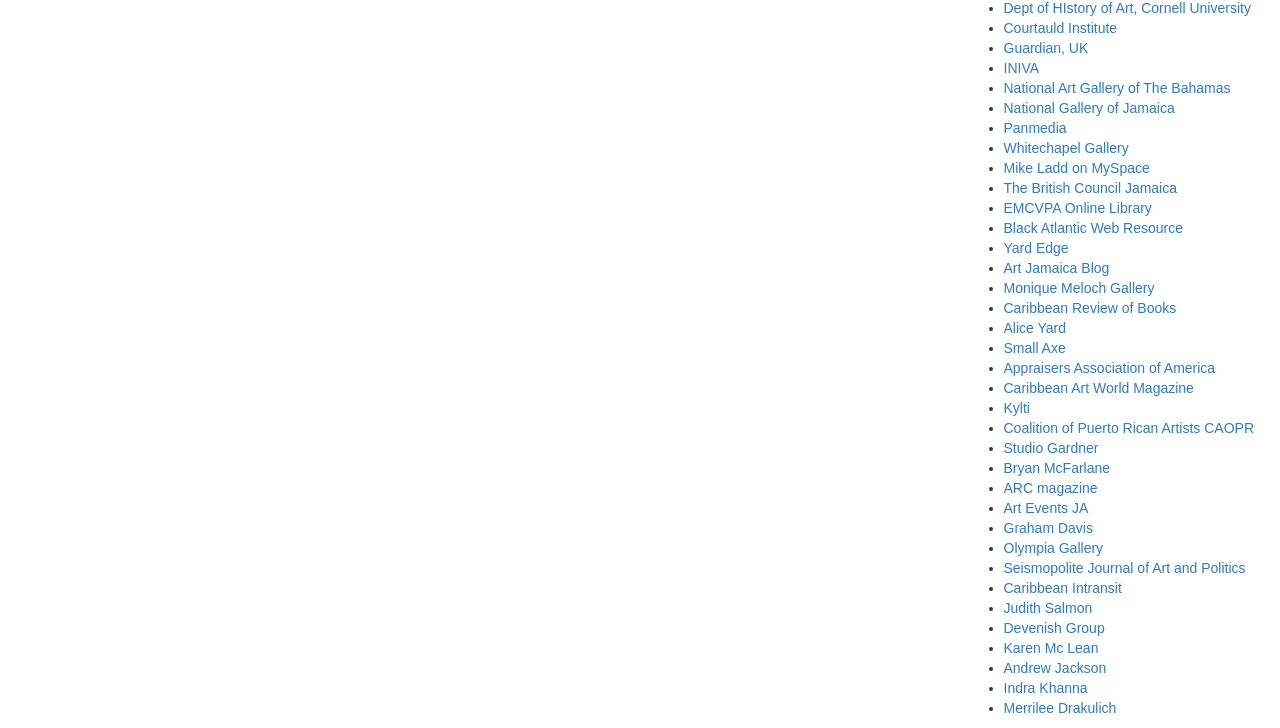Please identify the bounding box coordinates of the area I need to click to accomplish the following instruction: "Visit Courtauld Institute".

[0.784, 0.027, 0.873, 0.049]